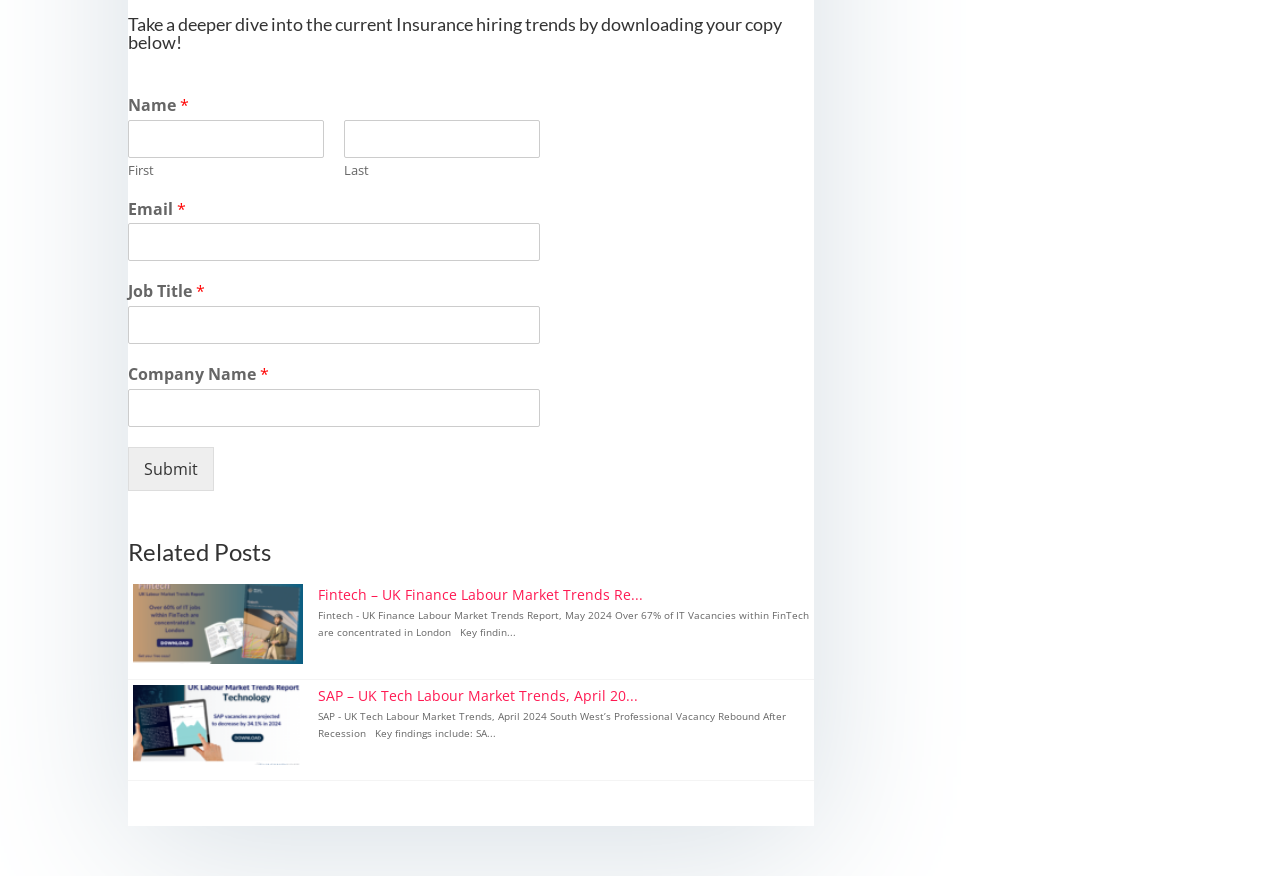Locate the bounding box coordinates of the clickable element to fulfill the following instruction: "Enter your first name". Provide the coordinates as four float numbers between 0 and 1 in the format [left, top, right, bottom].

[0.1, 0.137, 0.253, 0.18]